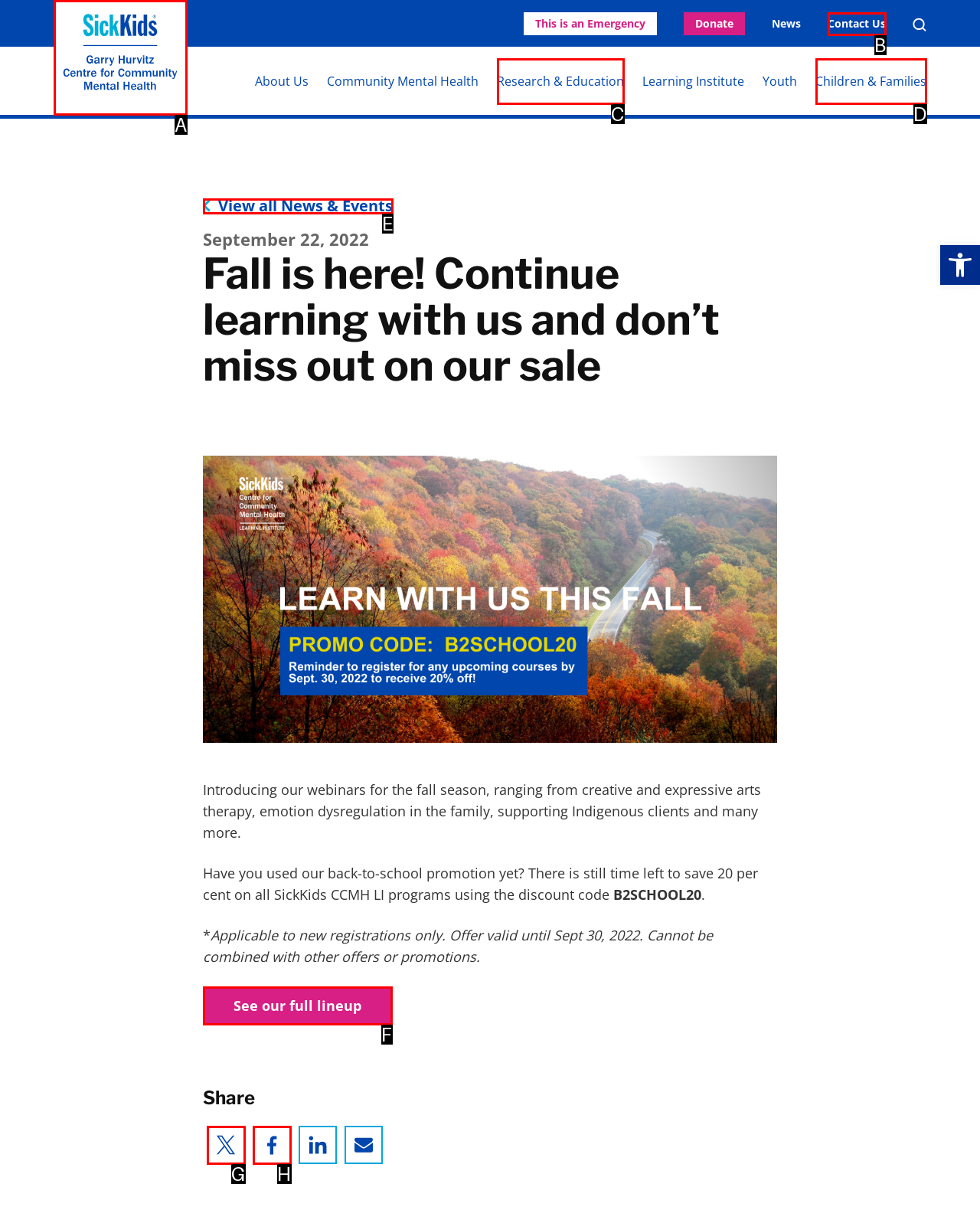Based on the description: Contact Us, identify the matching lettered UI element.
Answer by indicating the letter from the choices.

B